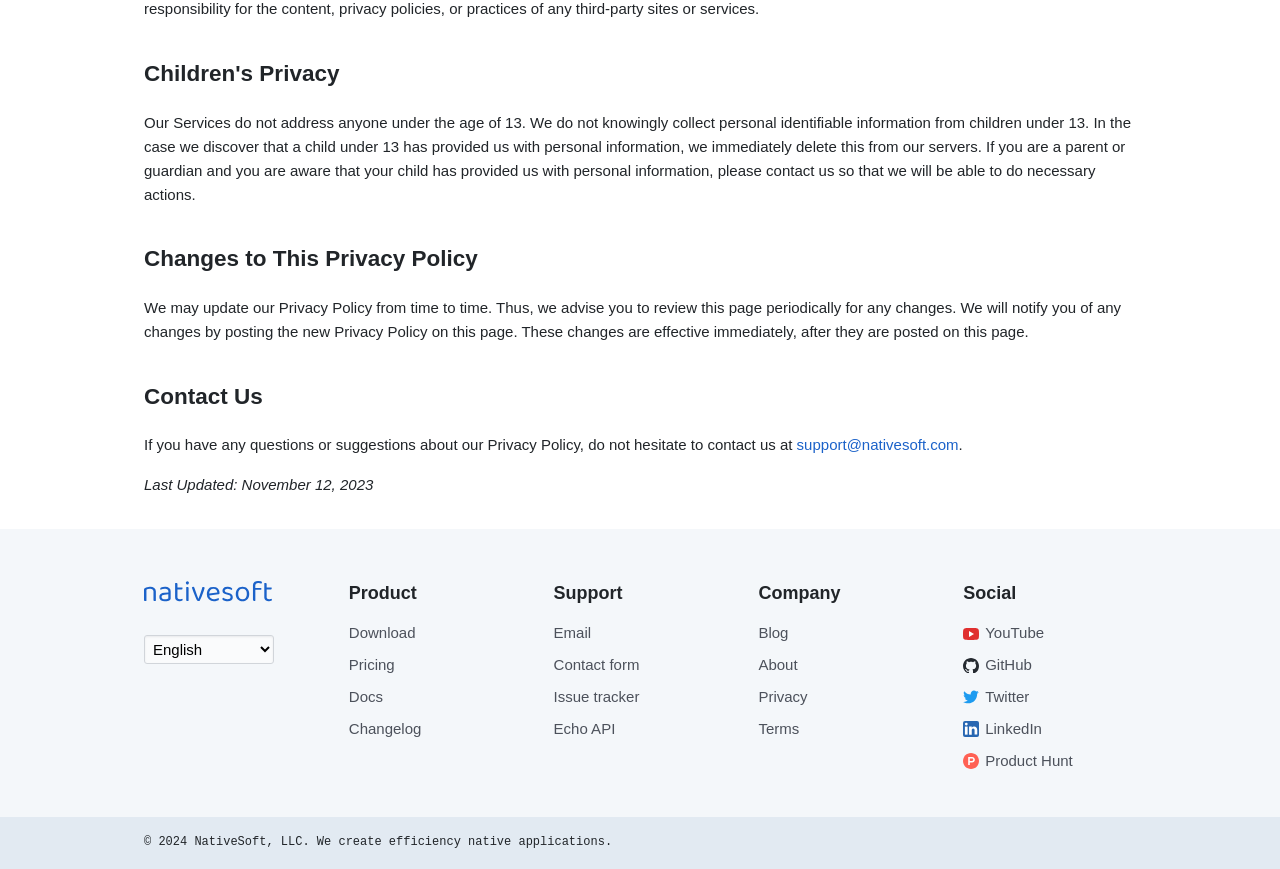Based on the image, give a detailed response to the question: How can I contact the company for questions about the Privacy Policy?

The answer can be found in the 'Contact Us' section of the webpage, which provides an email address 'support@nativesoft.com' for contacting the company with questions or suggestions about the Privacy Policy.